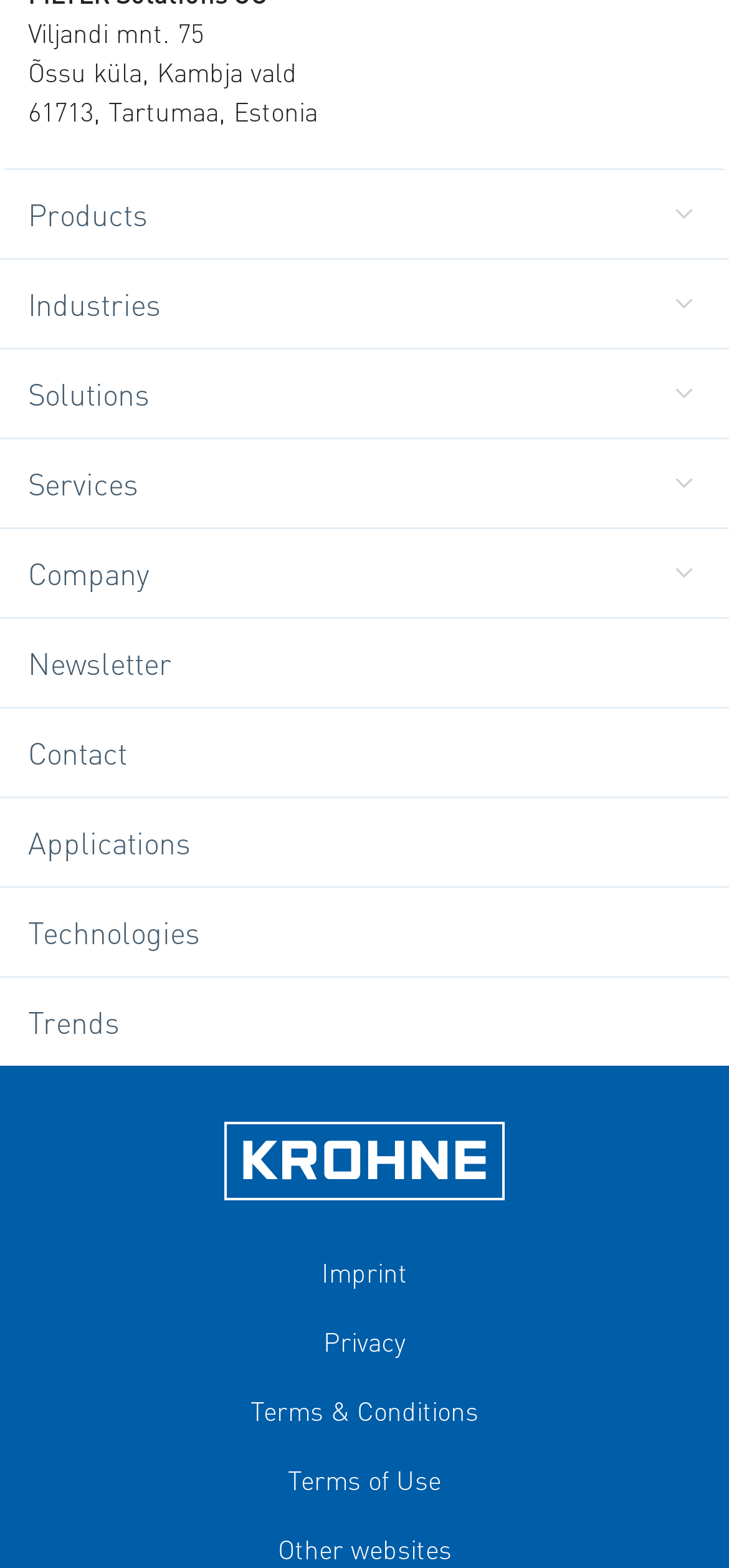Please identify the bounding box coordinates of the element that needs to be clicked to perform the following instruction: "Read the Imprint".

[0.038, 0.789, 0.962, 0.833]